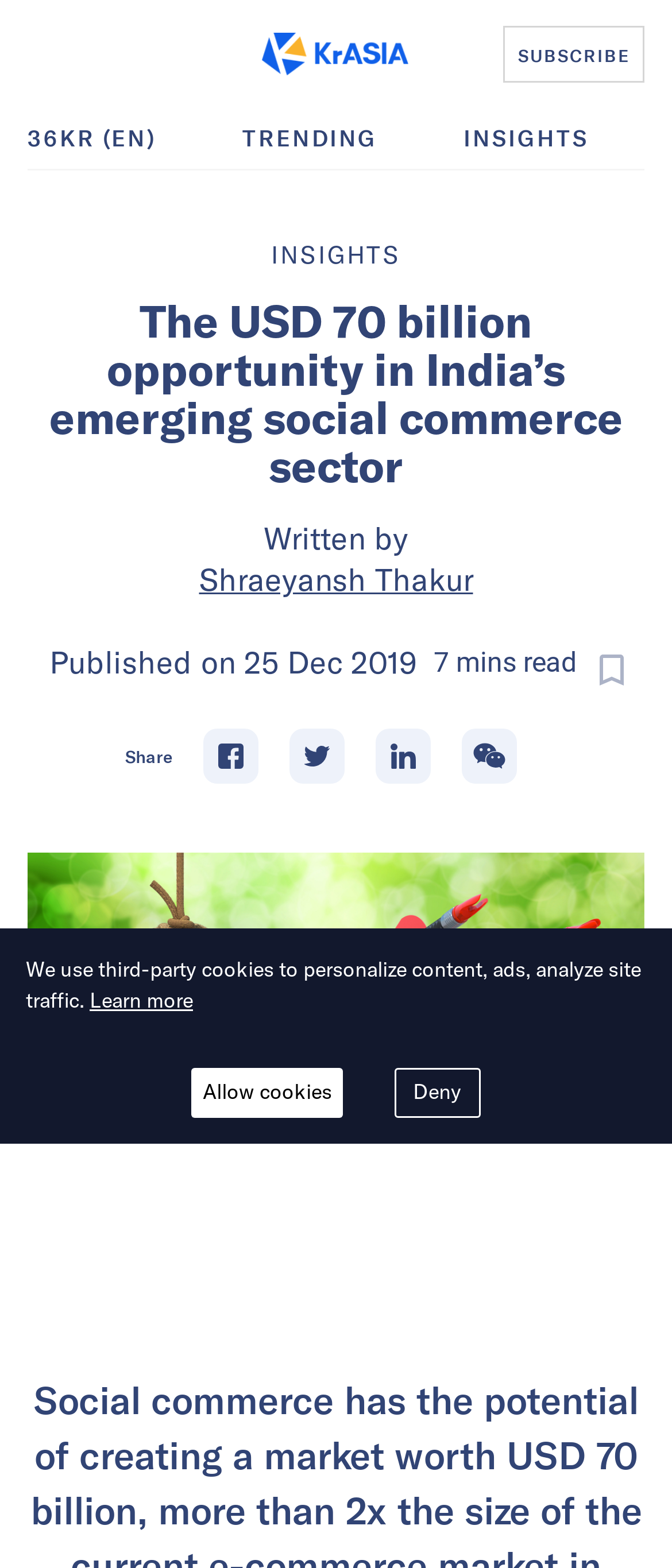Provide the bounding box coordinates of the HTML element this sentence describes: "Insights". The bounding box coordinates consist of four float numbers between 0 and 1, i.e., [left, top, right, bottom].

[0.69, 0.079, 0.876, 0.098]